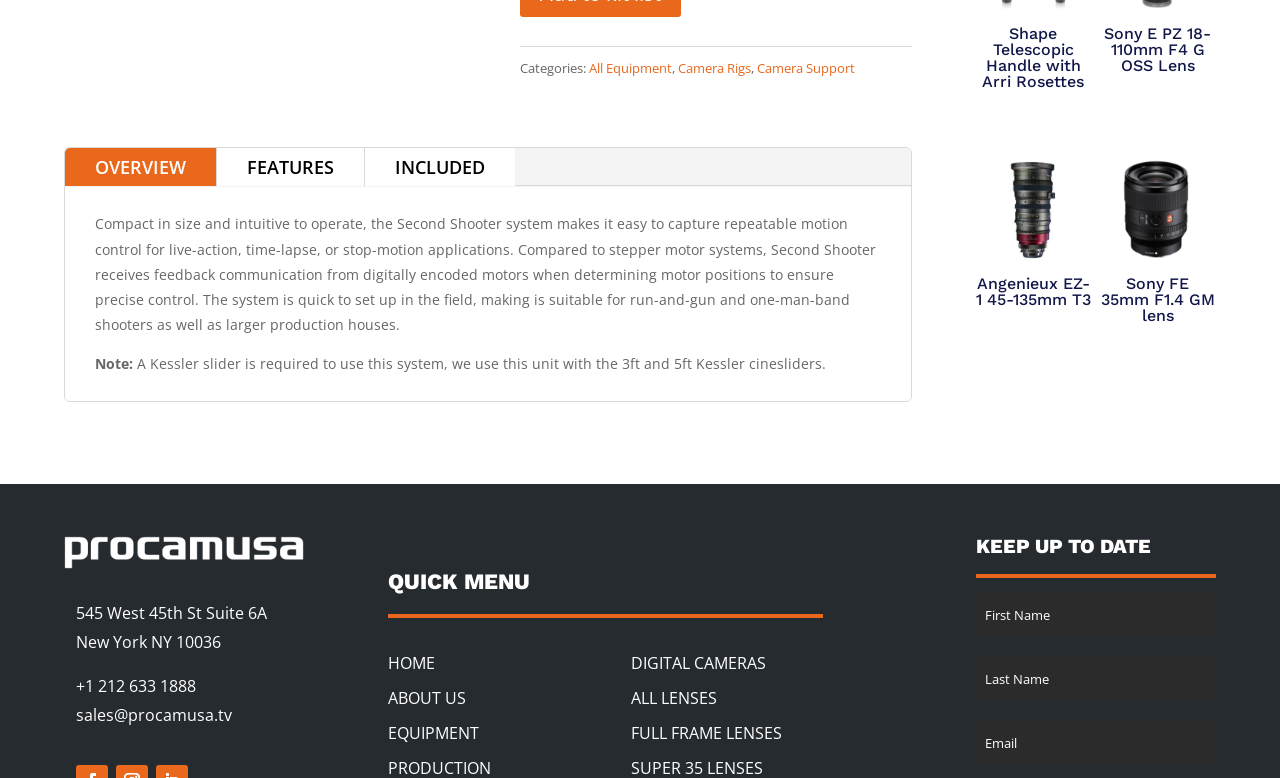Using the provided description EQUIPMENT, find the bounding box coordinates for the UI element. Provide the coordinates in (top-left x, top-left y, bottom-right x, bottom-right y) format, ensuring all values are between 0 and 1.

[0.303, 0.928, 0.374, 0.956]